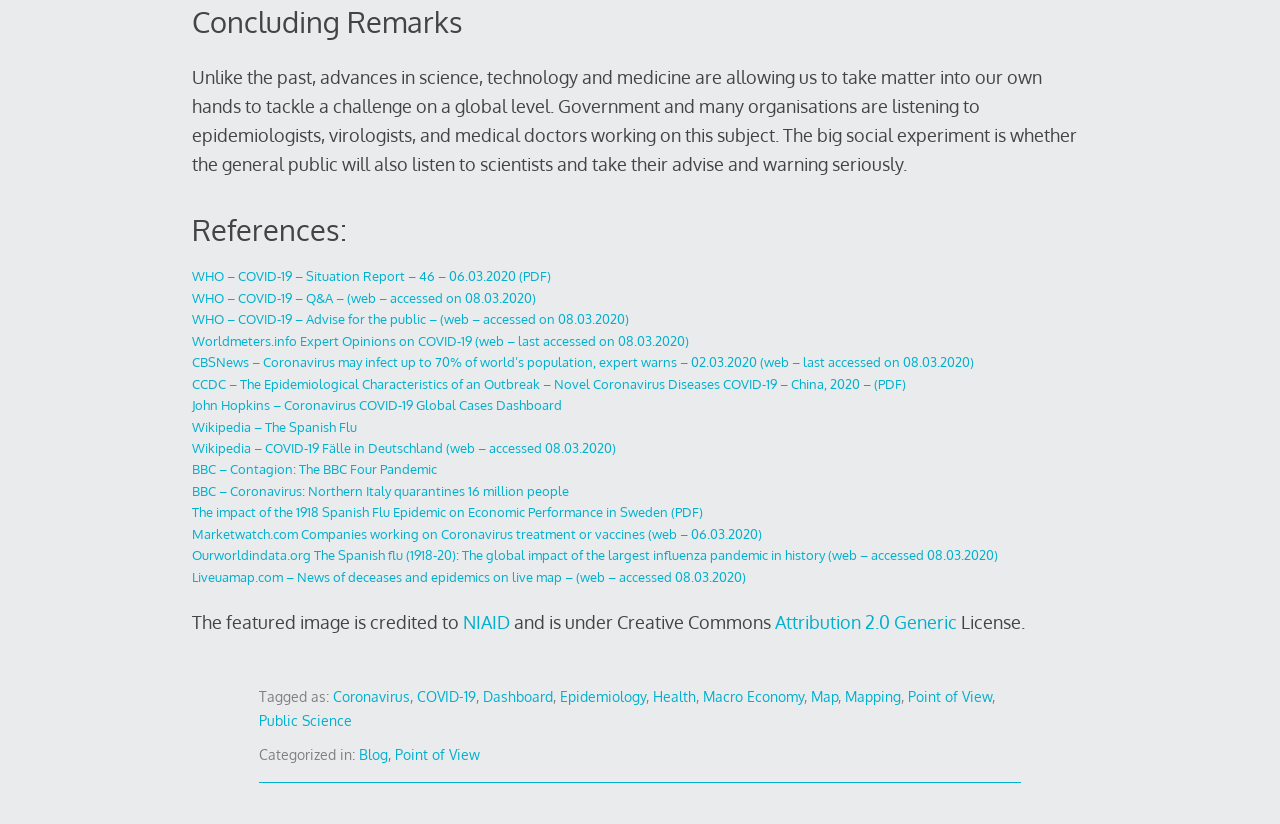Please examine the image and provide a detailed answer to the question: What is the purpose of the links on this webpage?

The links on this webpage are provided to offer additional information and resources on COVID-19. They include news articles, research papers, and data dashboards from reputable sources, which can help users gain a deeper understanding of the pandemic.